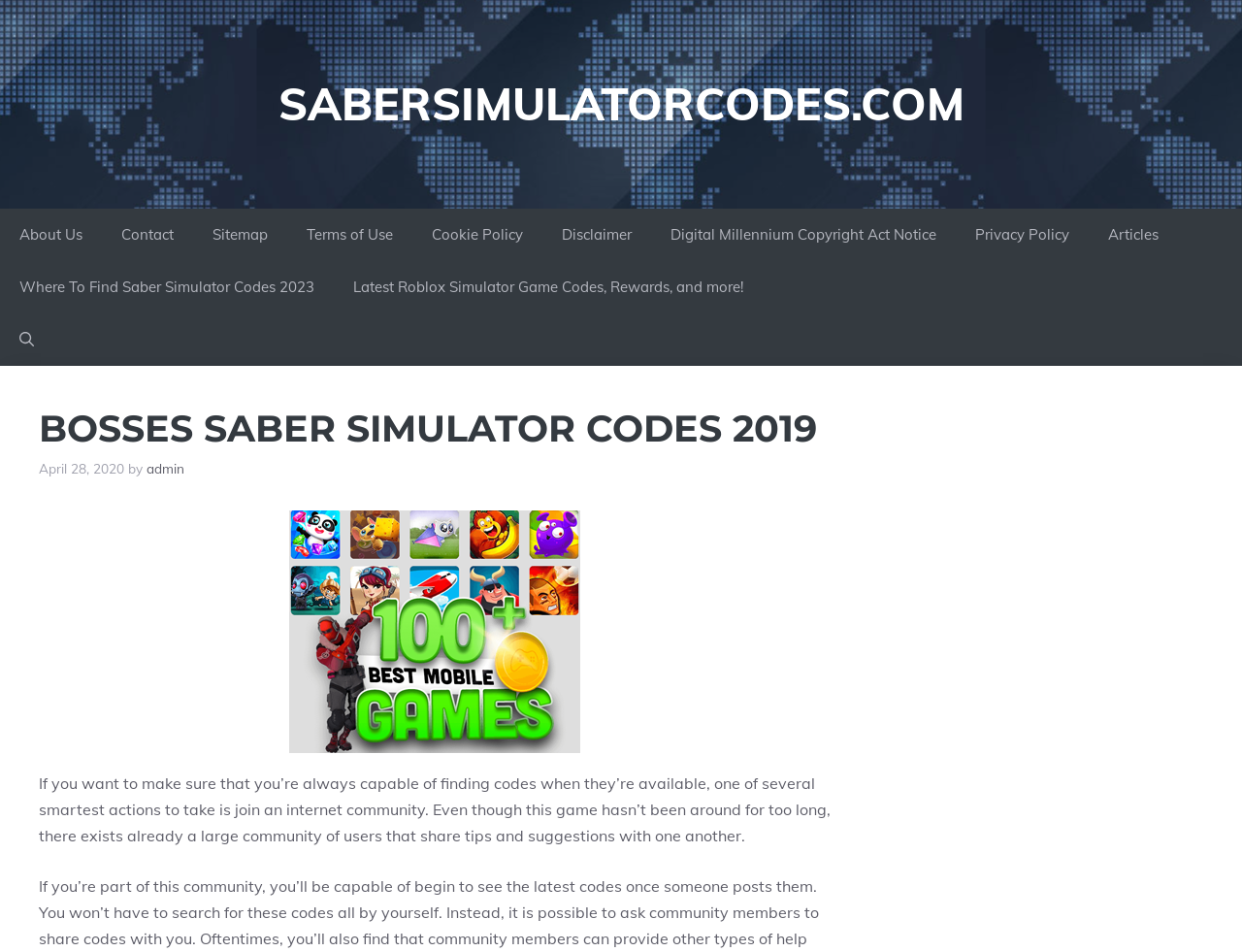Can you find the bounding box coordinates for the element that needs to be clicked to execute this instruction: "search for something"? The coordinates should be given as four float numbers between 0 and 1, i.e., [left, top, right, bottom].

[0.0, 0.329, 0.043, 0.384]